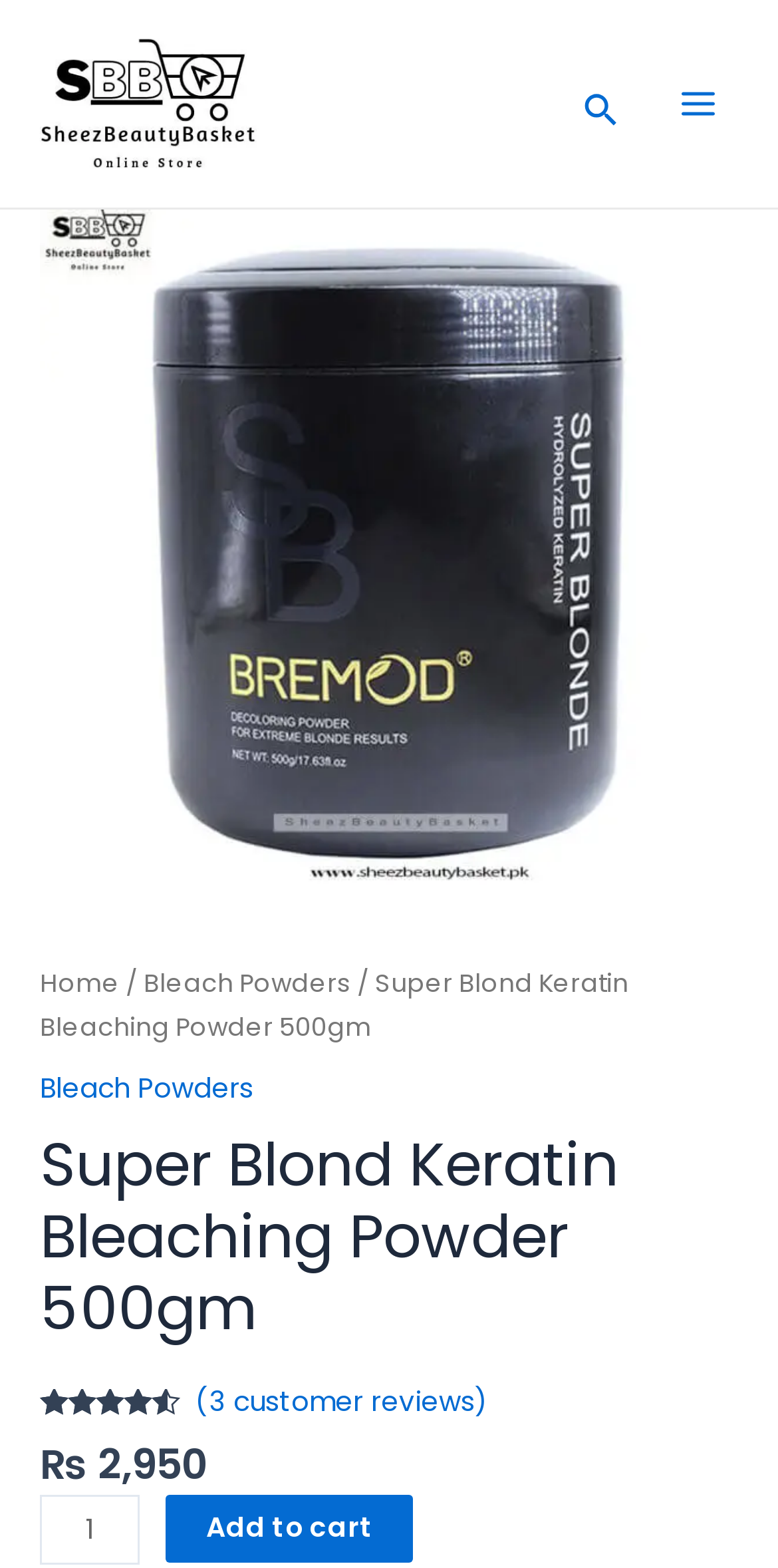Please provide the main heading of the webpage content.

Super Blond Keratin Bleaching Powder 500gm